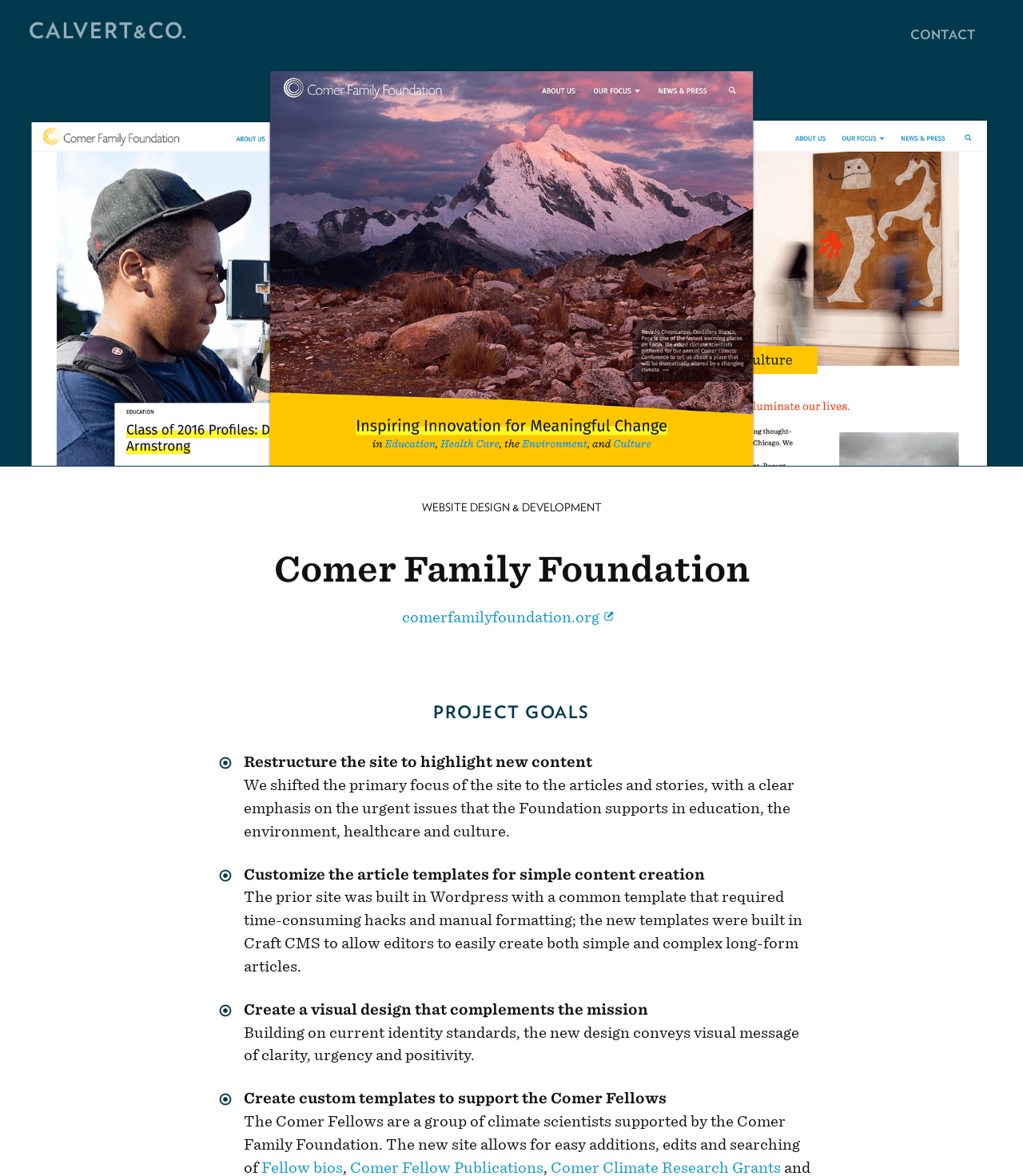Specify the bounding box coordinates (top-left x, top-left y, bottom-right x, bottom-right y) of the UI element in the screenshot that matches this description: Fellow bios

[0.255, 0.986, 0.335, 1.0]